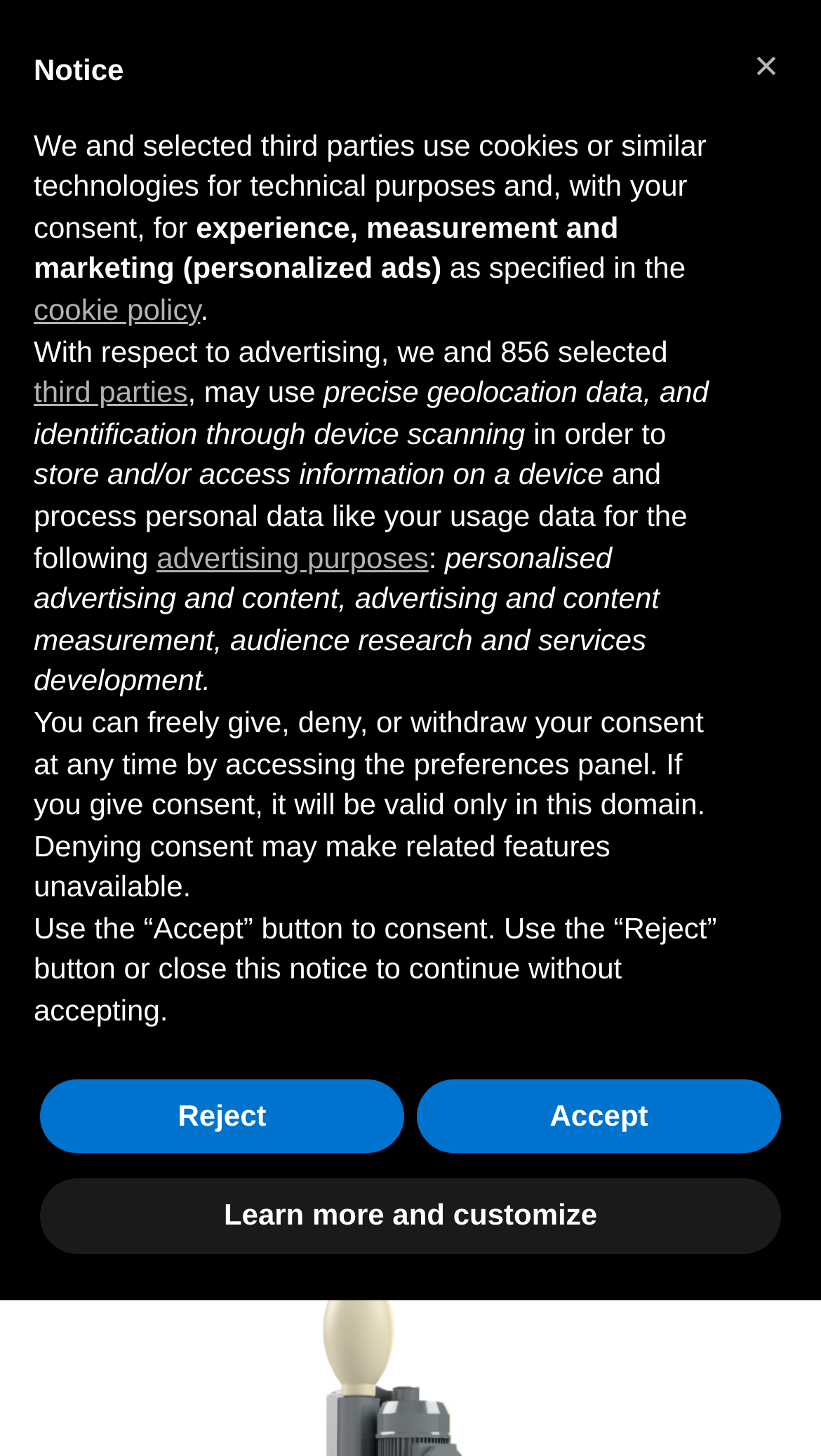Show the bounding box coordinates of the region that should be clicked to follow the instruction: "Click the CONTACTS link."

[0.038, 0.01, 0.254, 0.038]